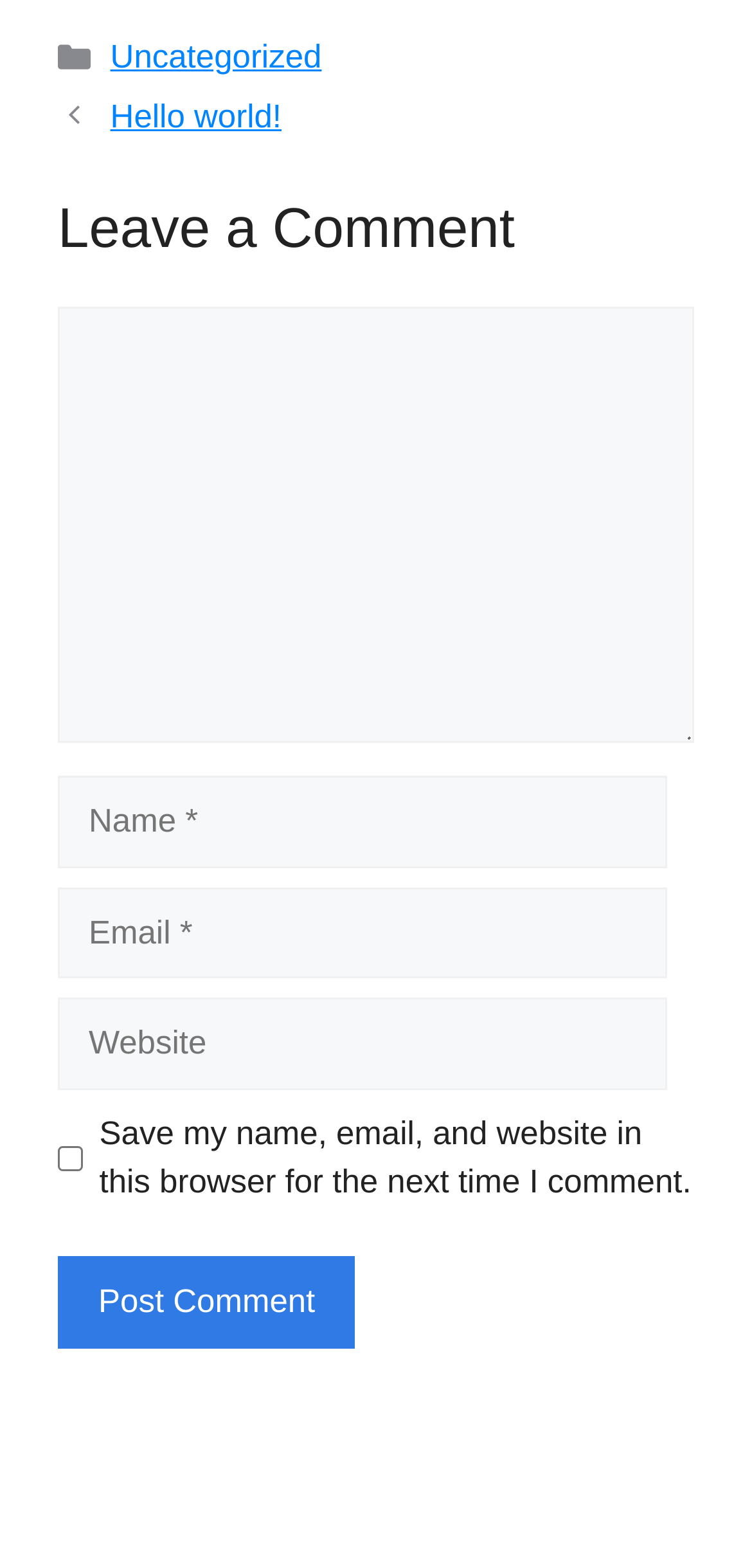Identify the bounding box coordinates of the section to be clicked to complete the task described by the following instruction: "Click on the 'Hello world!' link". The coordinates should be four float numbers between 0 and 1, formatted as [left, top, right, bottom].

[0.147, 0.063, 0.374, 0.086]